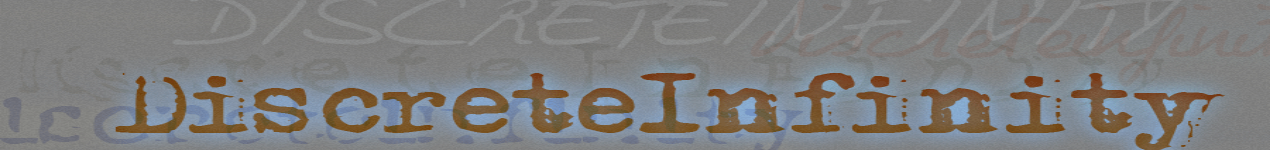Offer an in-depth description of the image.

The image features the stylized text "DiscreteInfinity," presented in a distinctive manner that combines both bold and muted elements. The primary text stands out with a textured brown color, contrasted against a backdrop where the same phrase appears faintly in varying shades. This design evokes a sense of depth and complexity, aligning with the thematic essence of the website, which seeks to showcase diverse interests and creative content. The overall aesthetic suggests a blend of intrigue and engagement, inviting viewers to explore more about the subjects represented on the site.